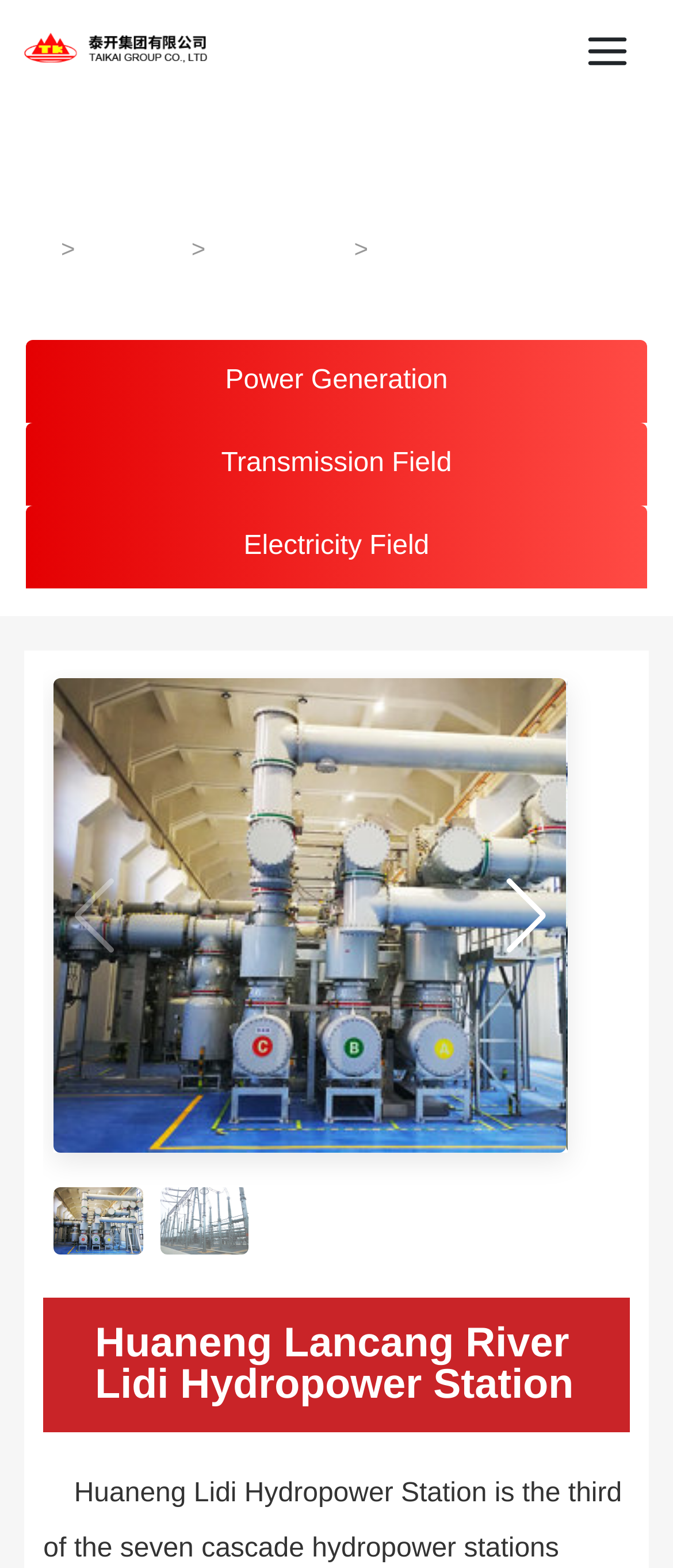Using the description "Solution", predict the bounding box of the relevant HTML element.

[0.137, 0.147, 0.266, 0.173]